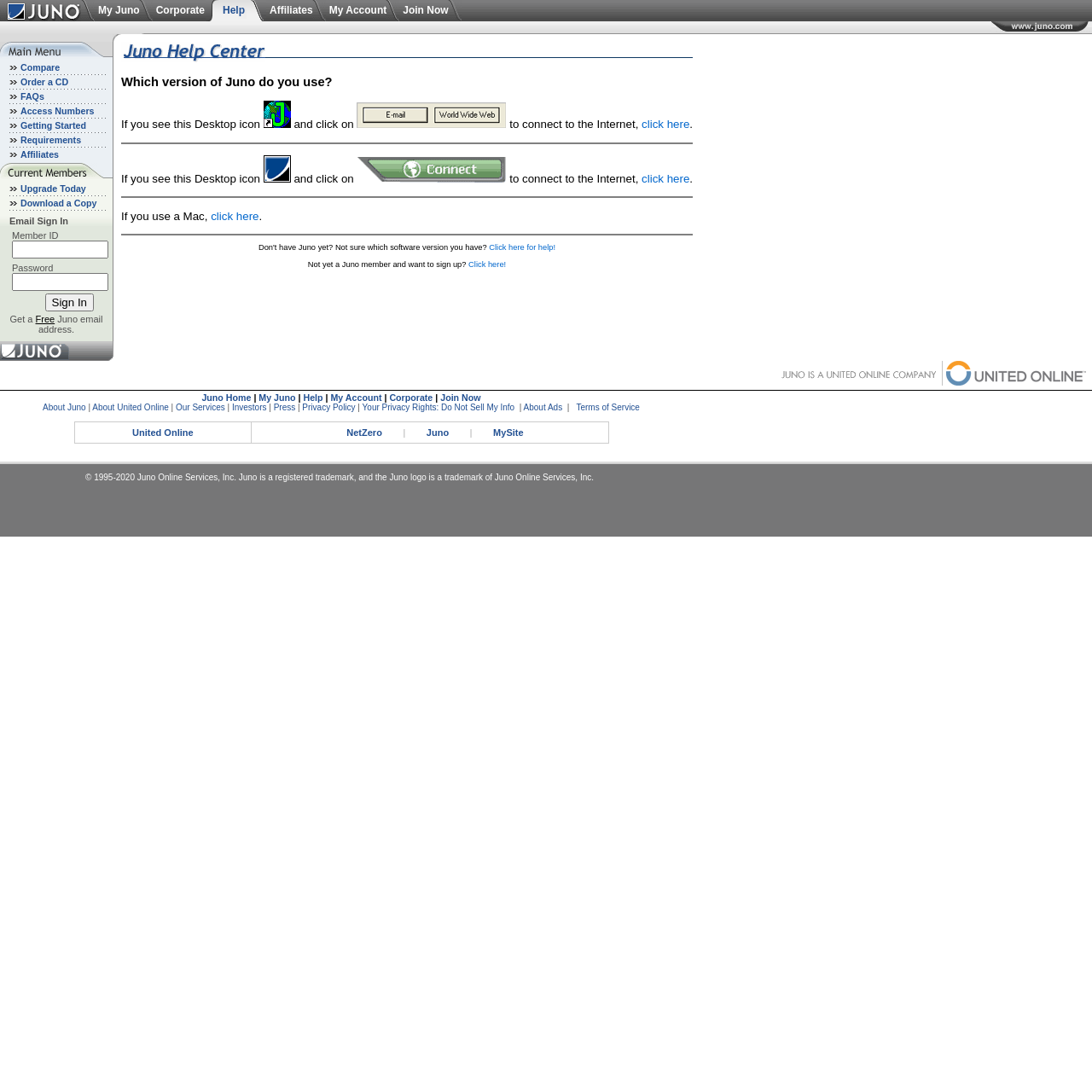Determine the bounding box coordinates for the clickable element to execute this instruction: "Enter email address". Provide the coordinates as four float numbers between 0 and 1, i.e., [left, top, right, bottom].

[0.011, 0.22, 0.099, 0.237]